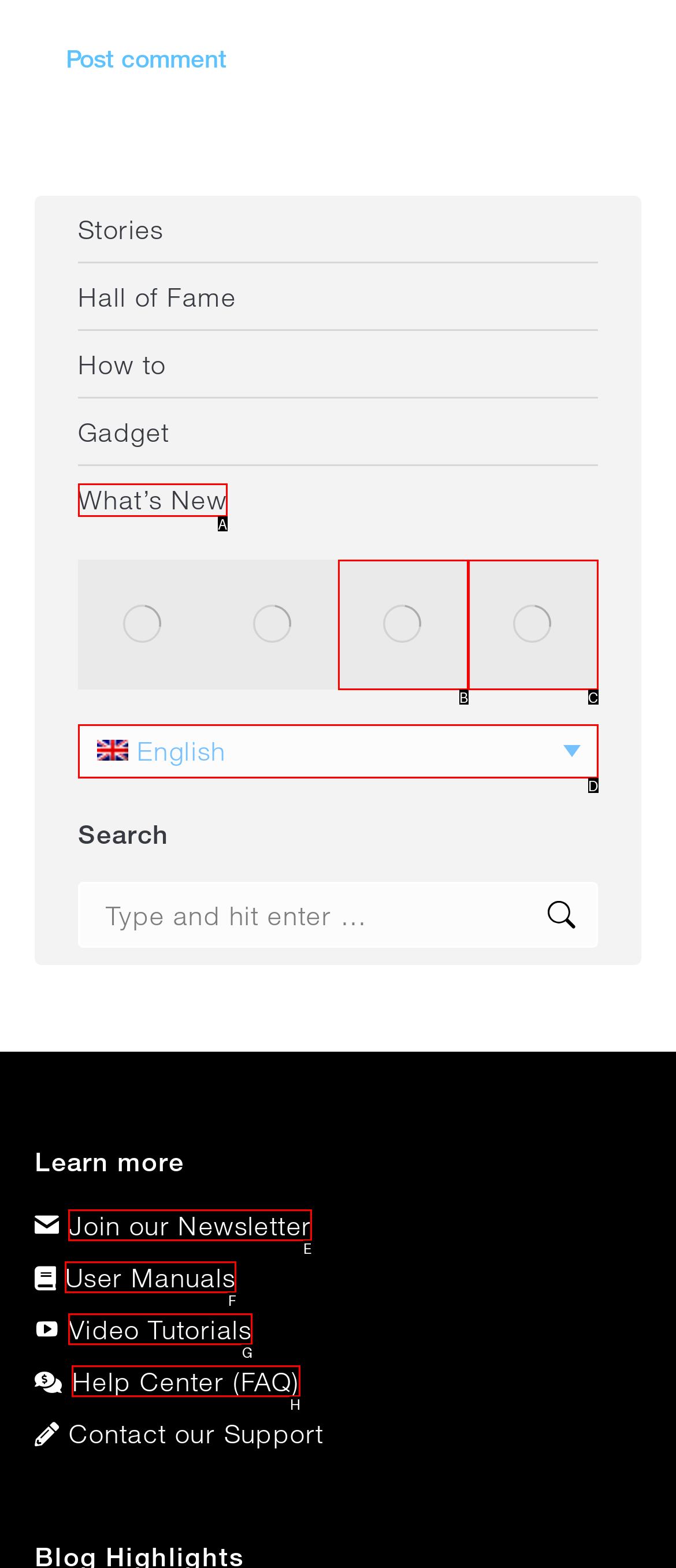Which option corresponds to the following element description: title="Guest Author Blog Posts"?
Please provide the letter of the correct choice.

C